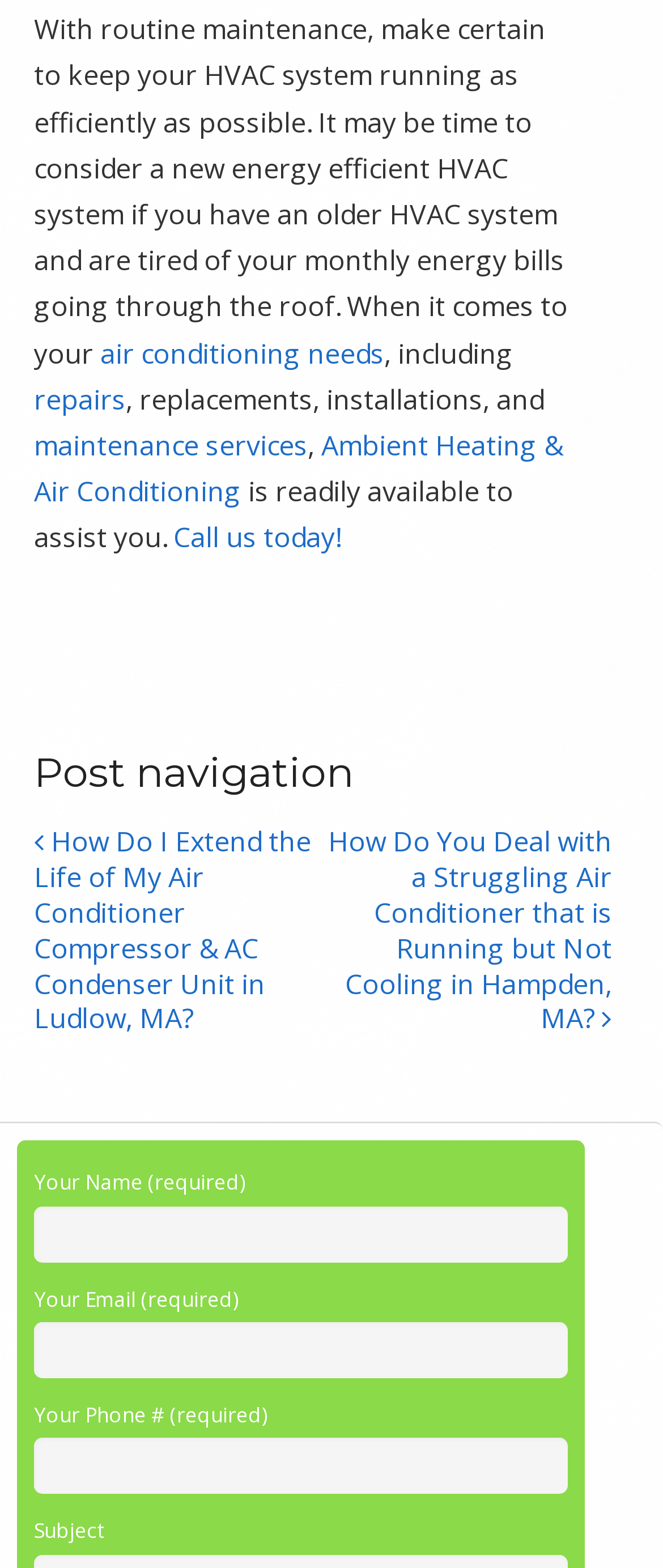Identify the bounding box coordinates necessary to click and complete the given instruction: "Enter your name".

[0.051, 0.769, 0.856, 0.805]